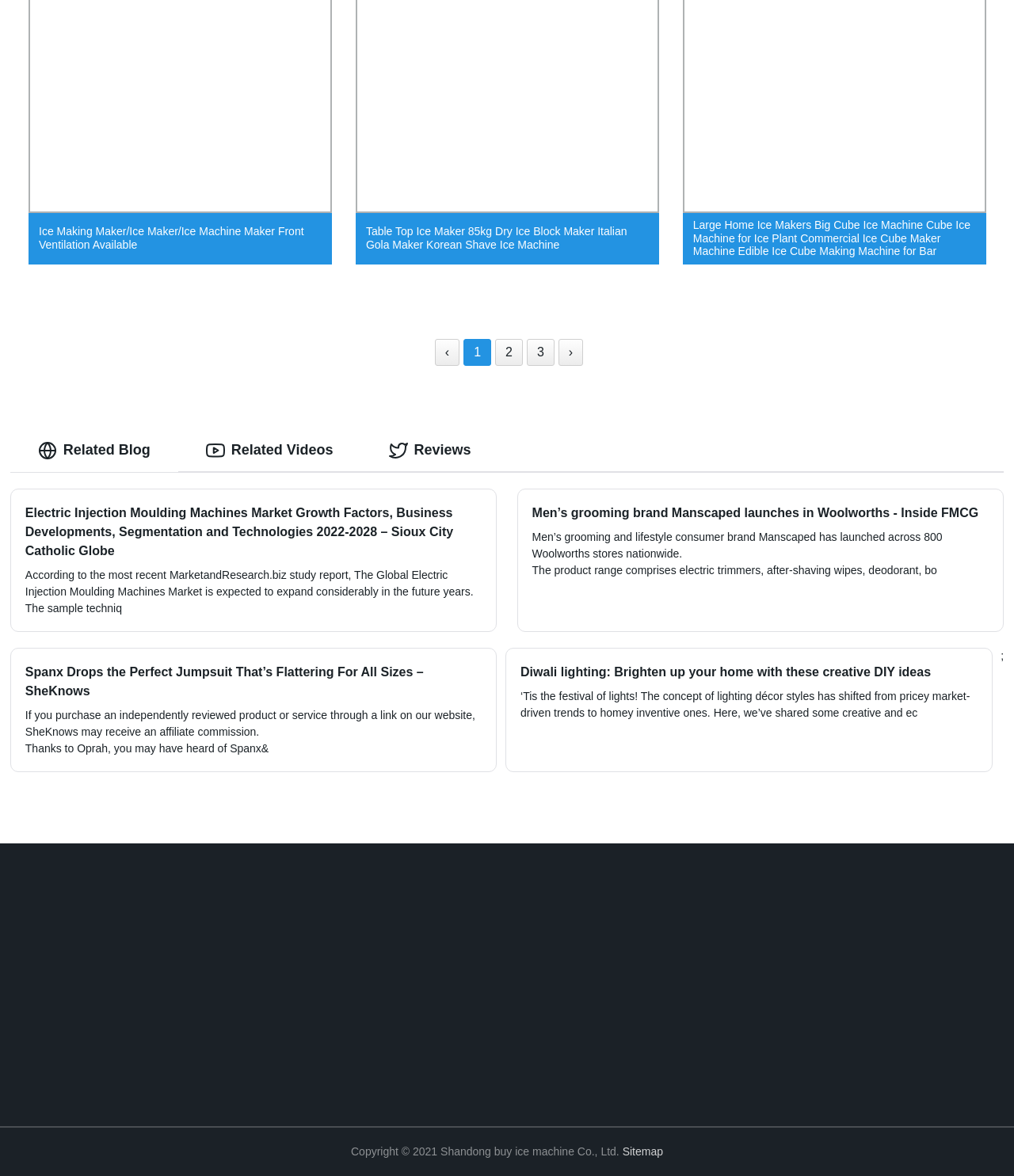Carefully observe the image and respond to the question with a detailed answer:
How many tabs are available in the tab list?

The tab list has three tabs: 'Related Blog', 'Related Videos', and 'Reviews', which can be determined by counting the number of tabs in the tab list.